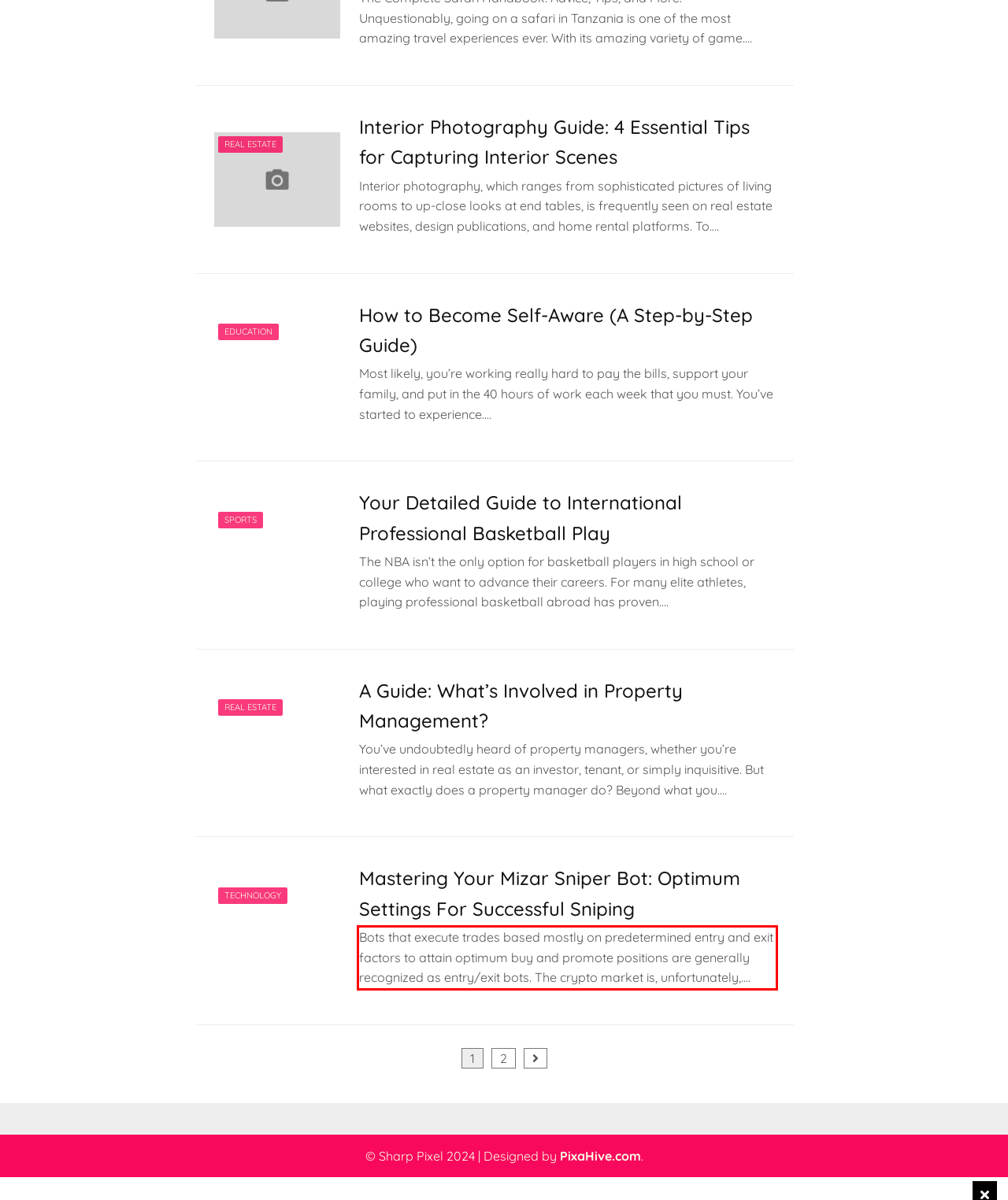Please identify and extract the text content from the UI element encased in a red bounding box on the provided webpage screenshot.

Bots that execute trades based mostly on predetermined entry and exit factors to attain optimum buy and promote positions are generally recognized as entry/exit bots. The crypto market is, unfortunately,….